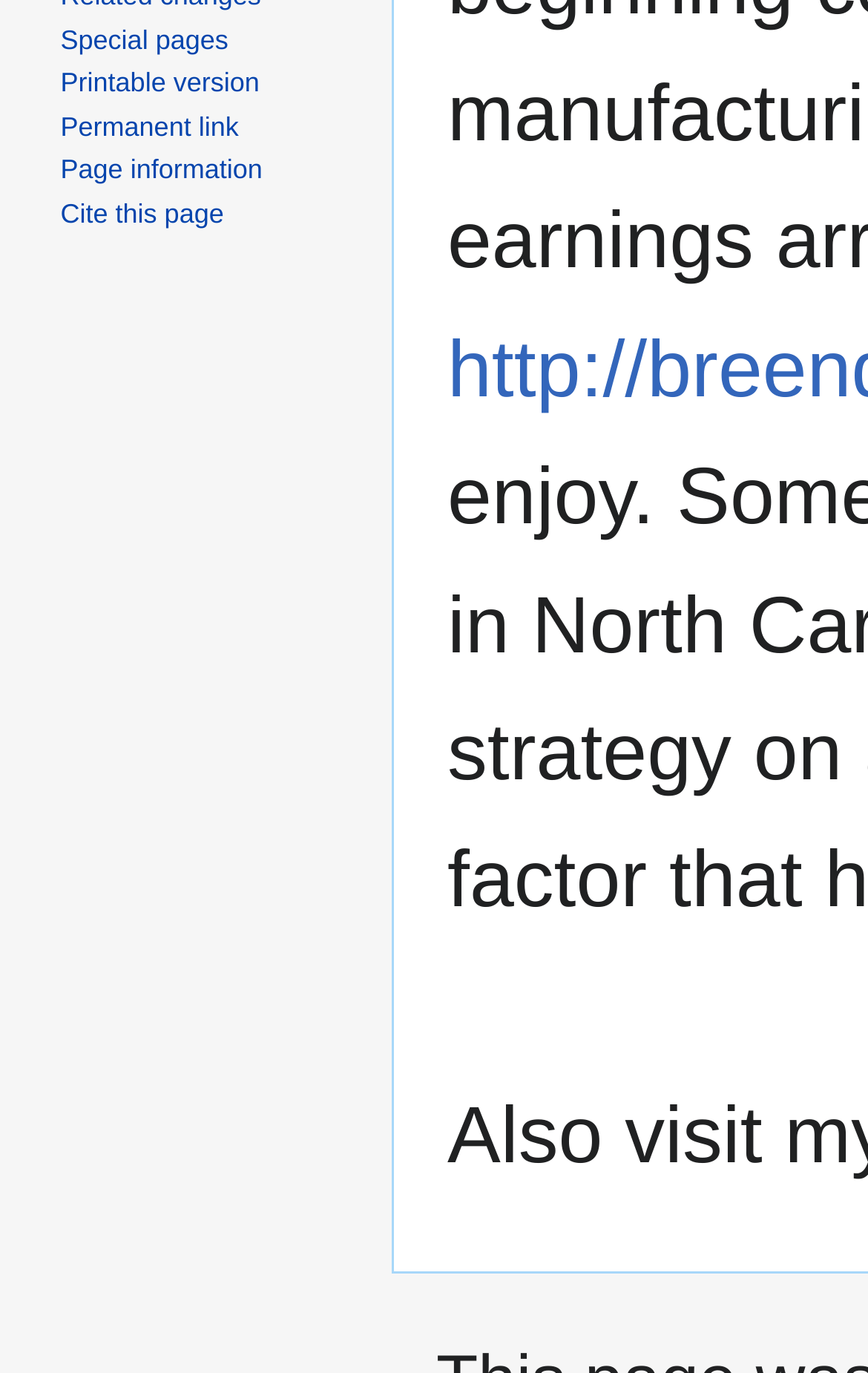Refer to the element description Page information and identify the corresponding bounding box in the screenshot. Format the coordinates as (top-left x, top-left y, bottom-right x, bottom-right y) with values in the range of 0 to 1.

[0.07, 0.112, 0.302, 0.135]